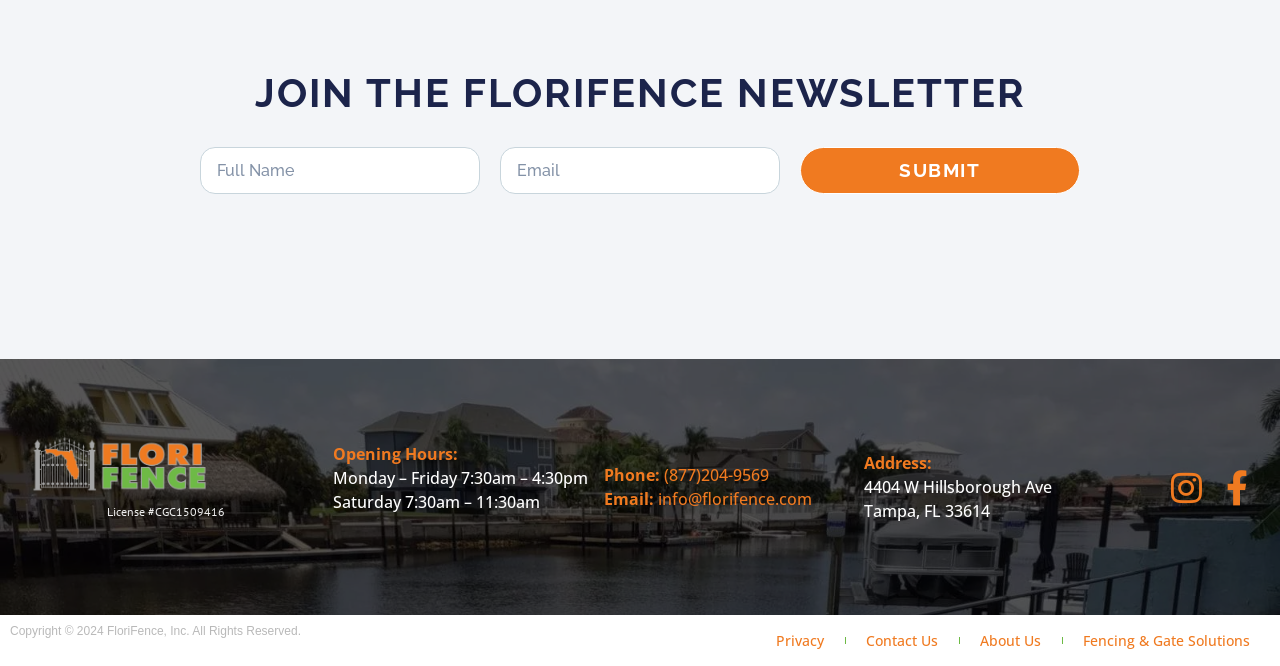Find the bounding box coordinates of the element I should click to carry out the following instruction: "Go to about us page".

[0.75, 0.947, 0.829, 0.977]